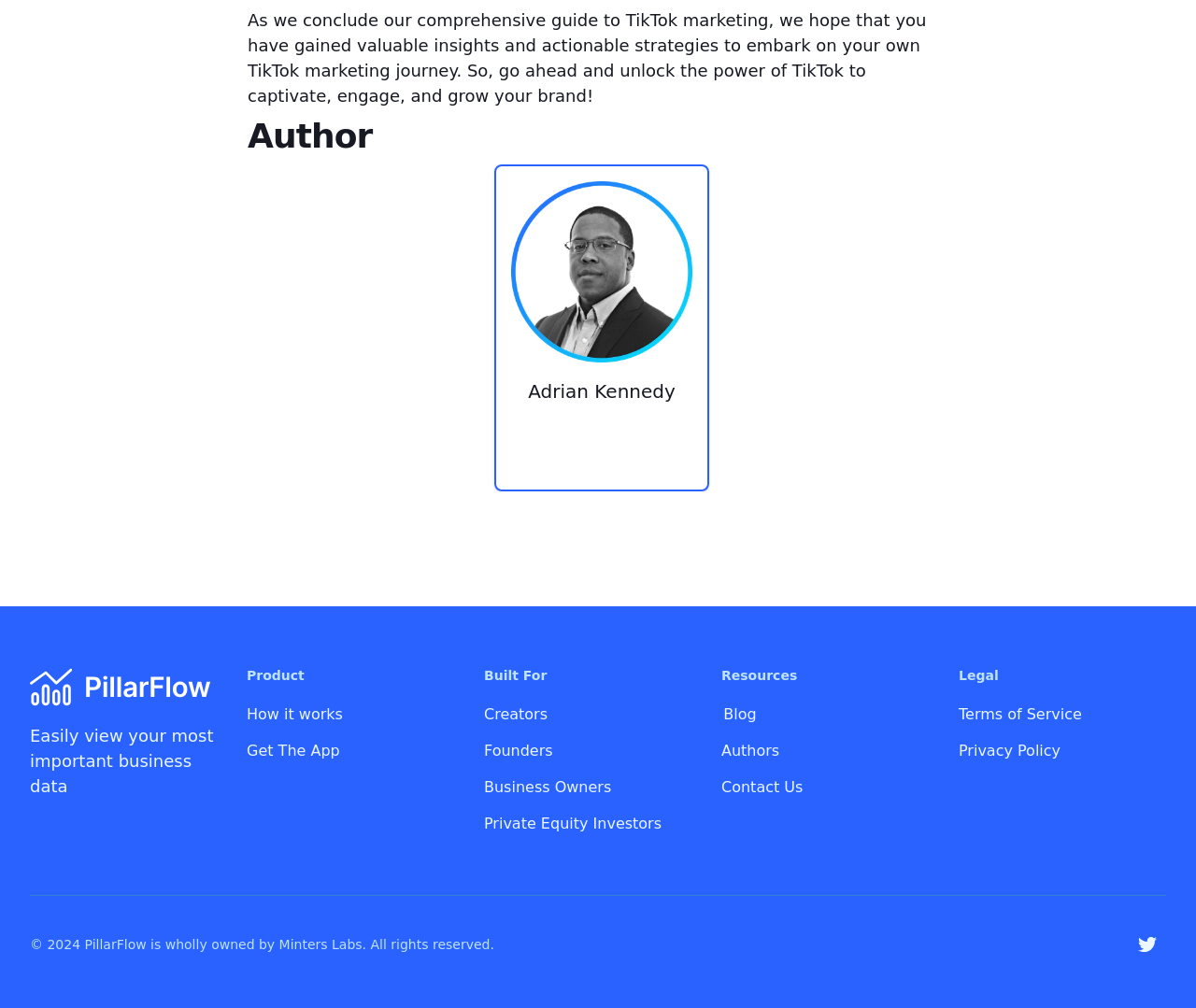Identify the bounding box coordinates of the area that should be clicked in order to complete the given instruction: "View the 'Recent Posts'". The bounding box coordinates should be four float numbers between 0 and 1, i.e., [left, top, right, bottom].

None